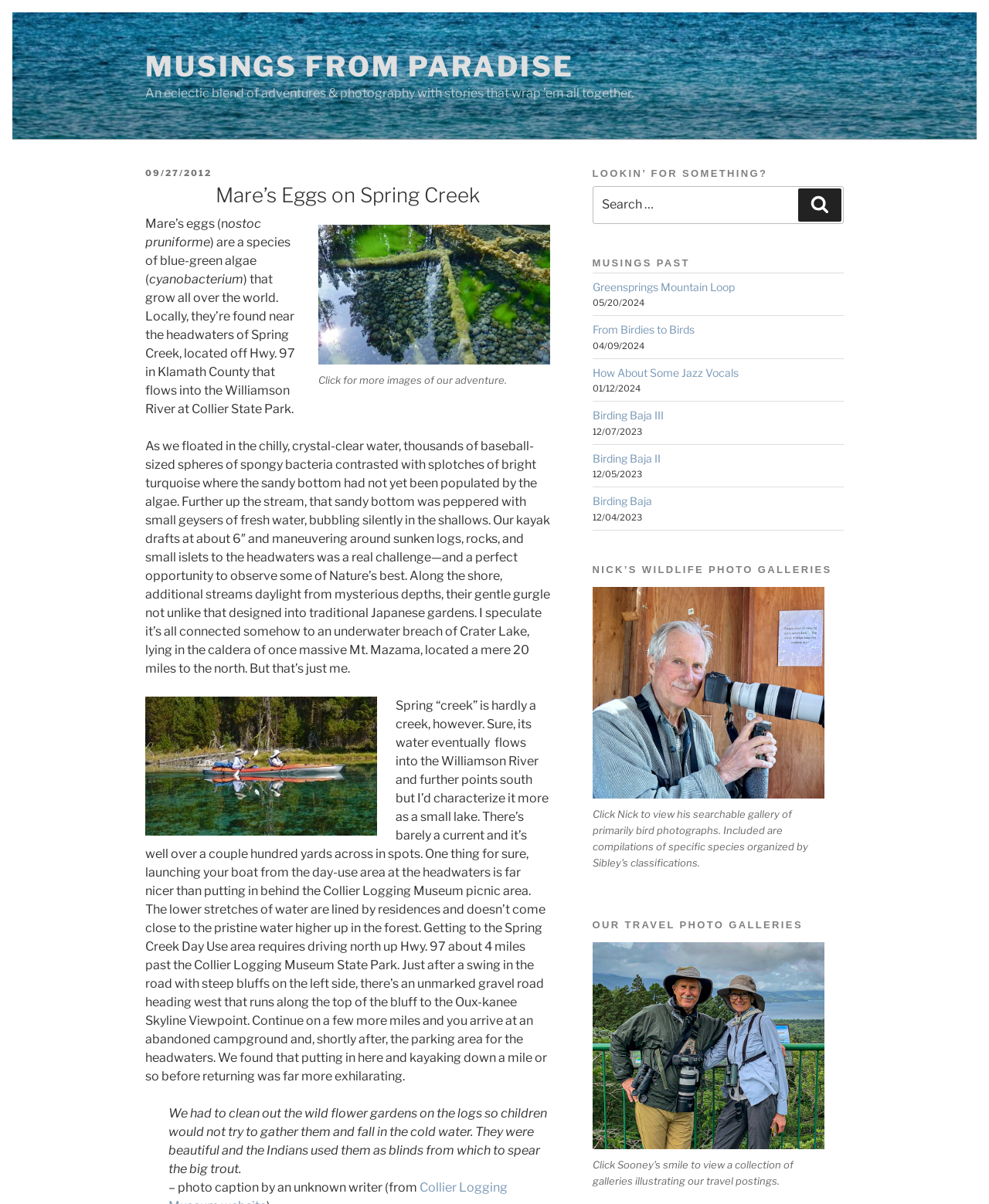Kindly provide the bounding box coordinates of the section you need to click on to fulfill the given instruction: "Search for something".

[0.599, 0.155, 0.853, 0.186]